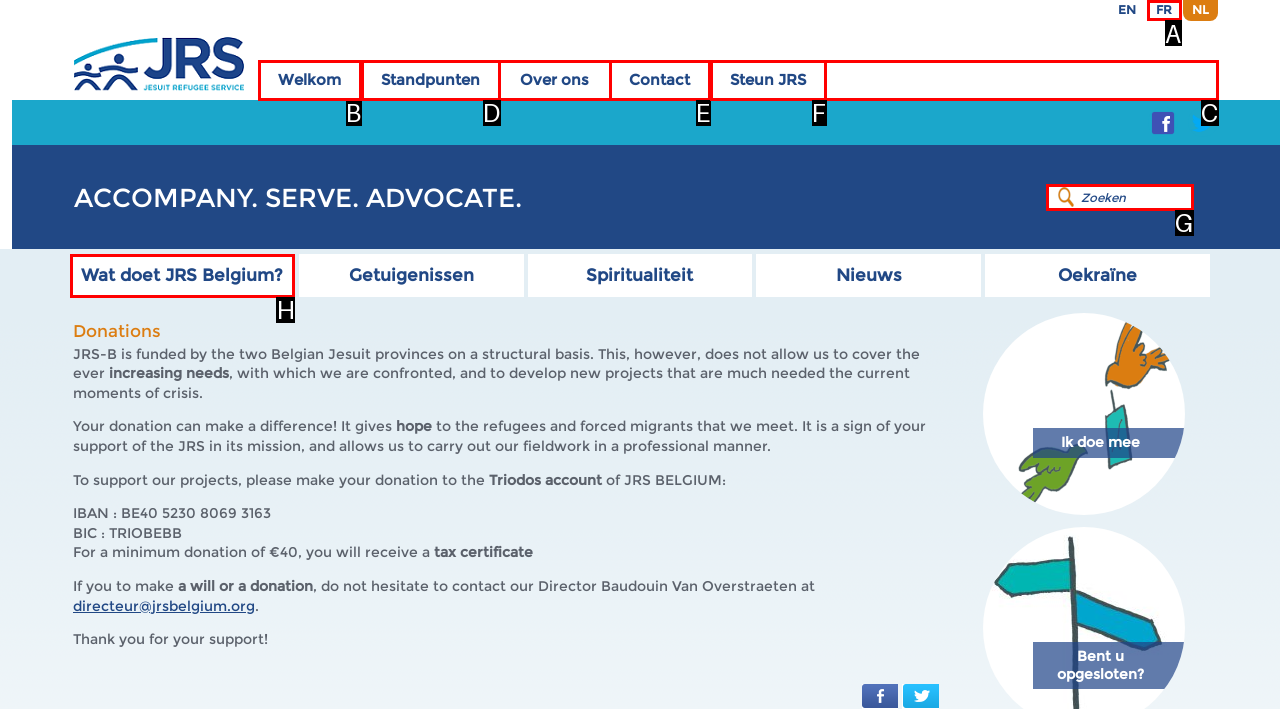Match the HTML element to the description: input value="Zoeken" name="recherche" value="Zoeken". Respond with the letter of the correct option directly.

G